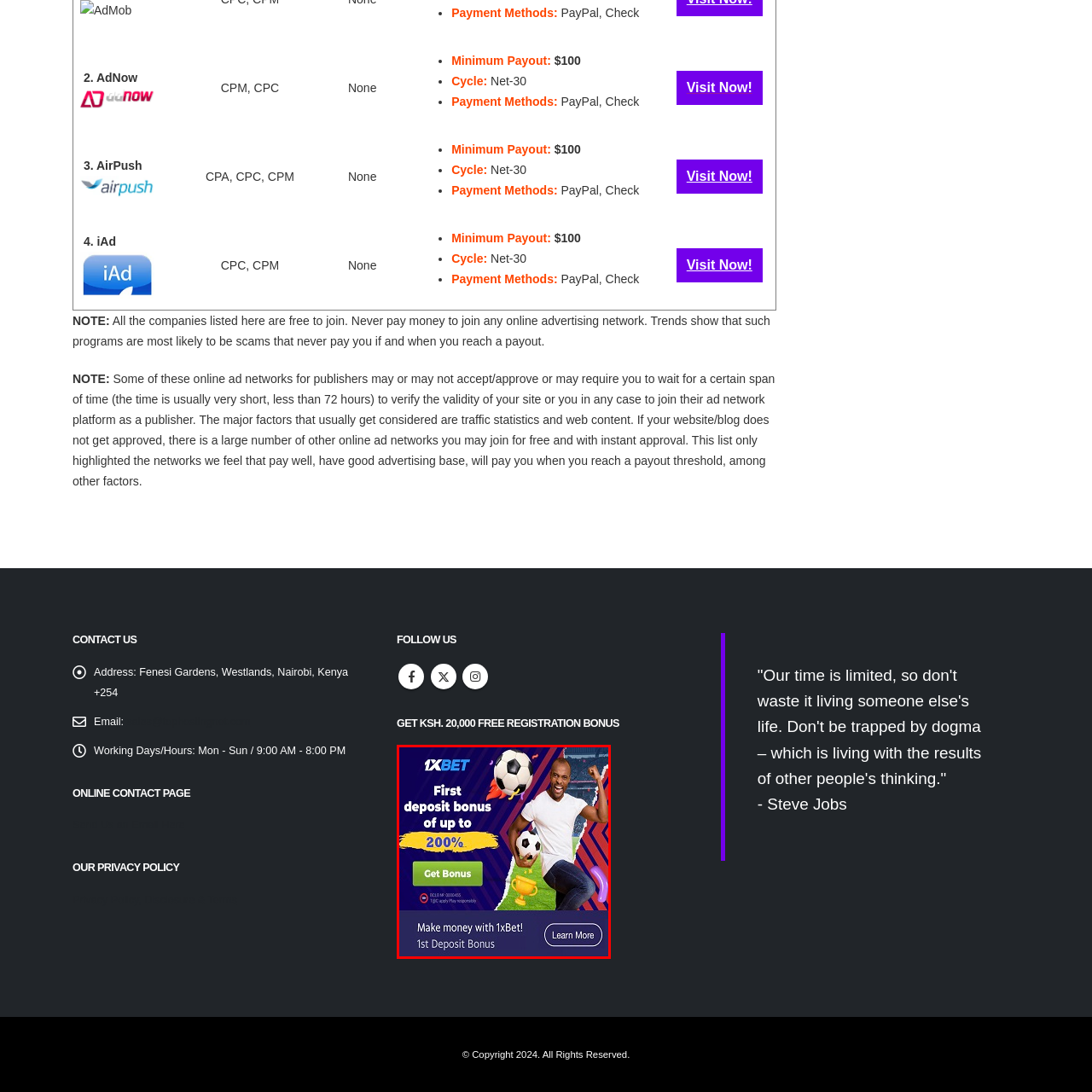Offer a detailed caption for the image that is surrounded by the red border.

The image promotes an exciting offer from 1xBet, featuring a jubilant individual holding a soccer ball while celebrating. Overlayed text highlights a "First deposit bonus of up to 200%," inviting potential users to take advantage of the deal with a prominent "Get Bonus" button. The vibrant design incorporates elements related to sports, making it visually appealing for sports enthusiasts. The background features a soccer theme, enhancing the overall energetic vibe of the advertisement. A smaller text at the bottom mentions "Make money with 1xBet!" and "1st Deposit Bonus," encouraging viewers to engage further with the platform.